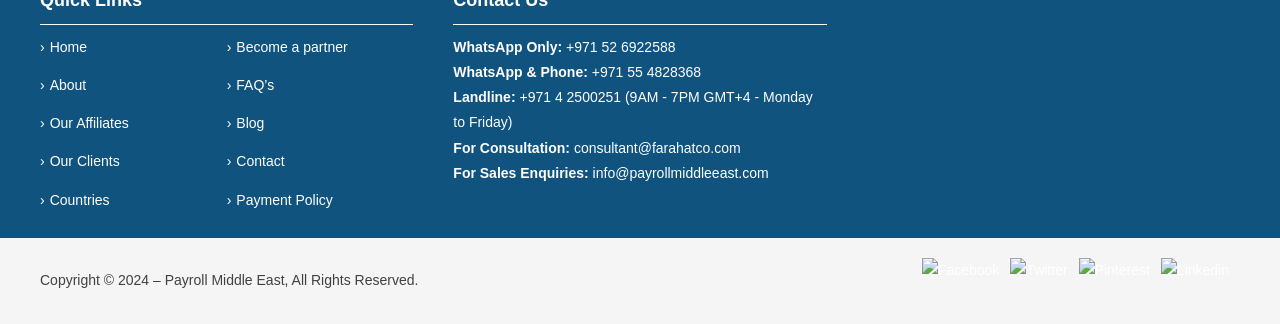Given the description of a UI element: "+971 52 6922588", identify the bounding box coordinates of the matching element in the webpage screenshot.

[0.442, 0.12, 0.528, 0.17]